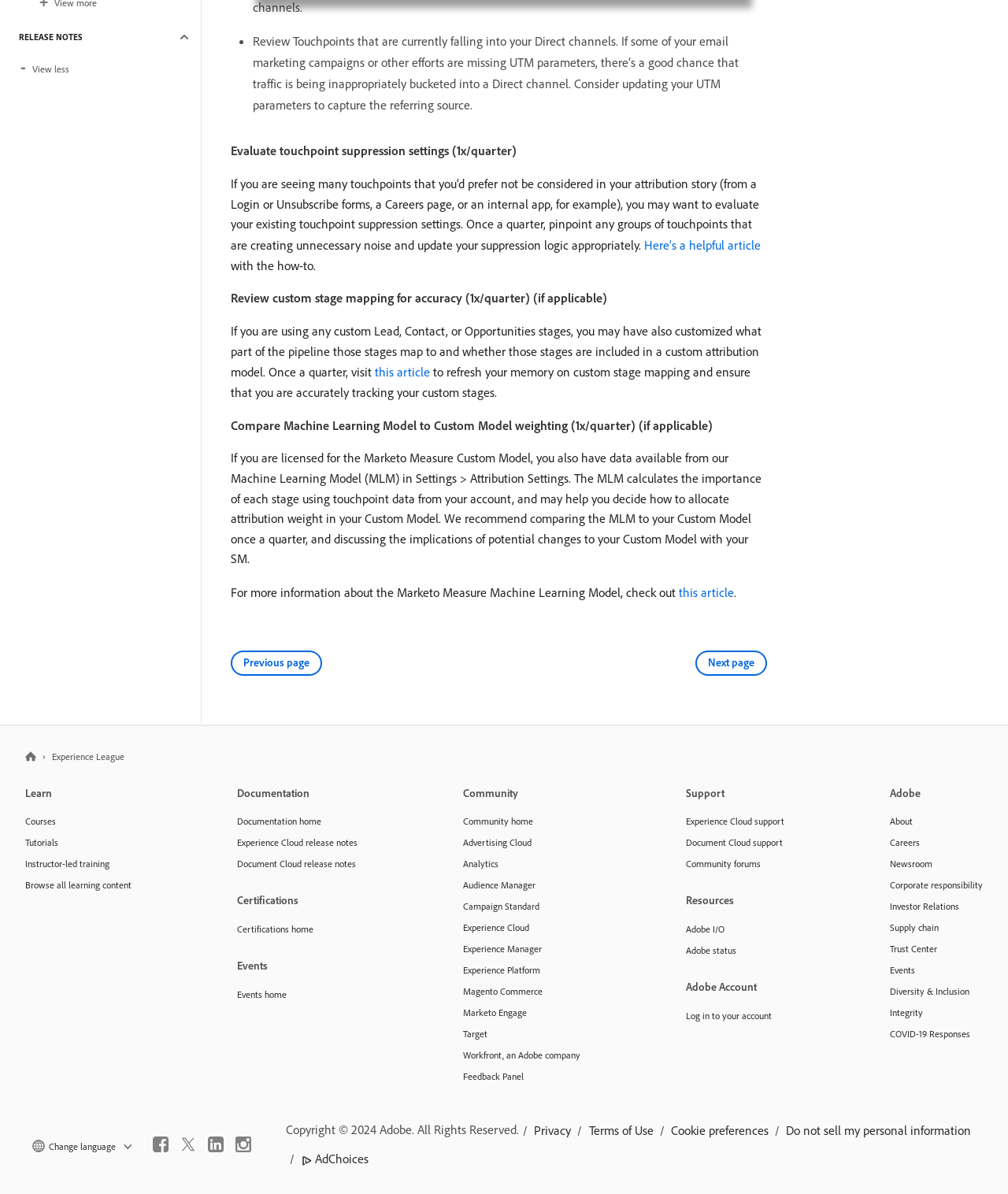Extract the bounding box coordinates of the UI element described: "Terms of Use". Provide the coordinates in the format [left, top, right, bottom] with values ranging from 0 to 1.

[0.582, 0.936, 0.651, 0.958]